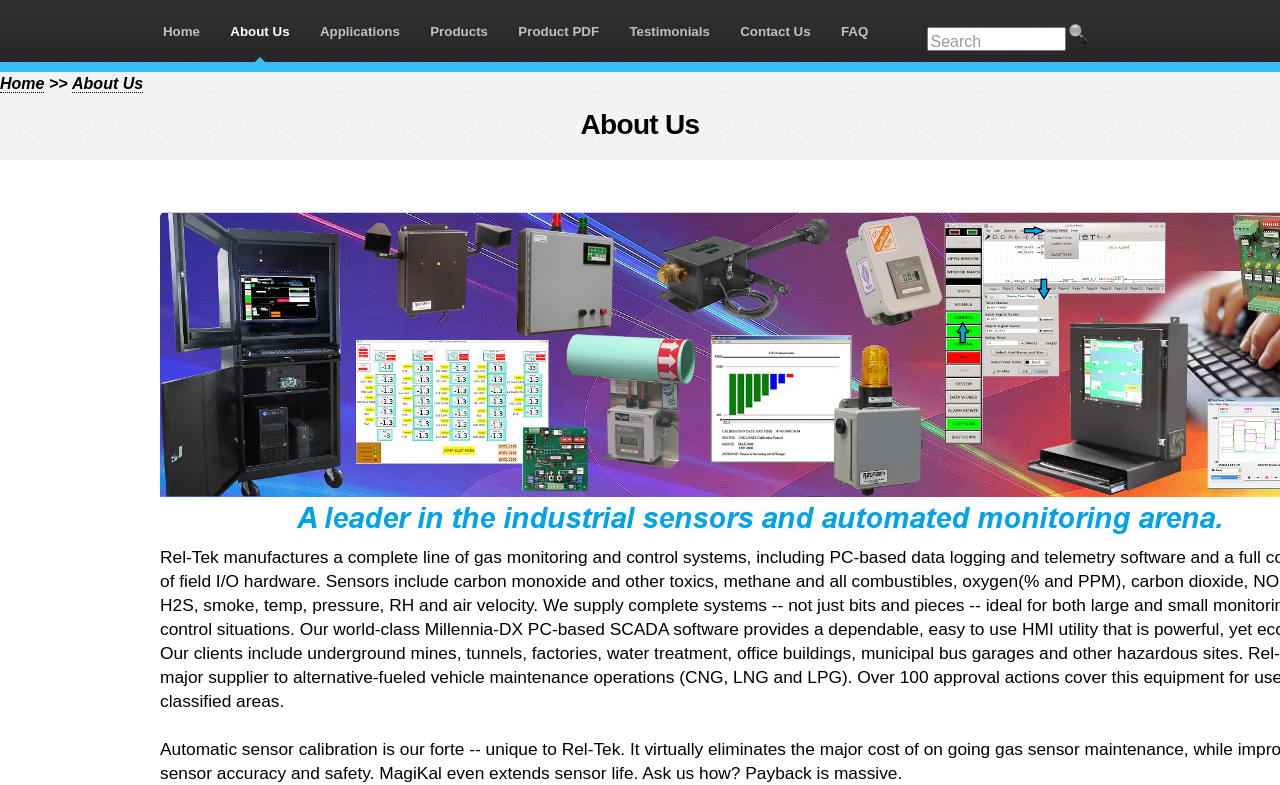Determine the bounding box coordinates of the region that needs to be clicked to achieve the task: "view product pdf".

[0.4, 0.0, 0.473, 0.079]